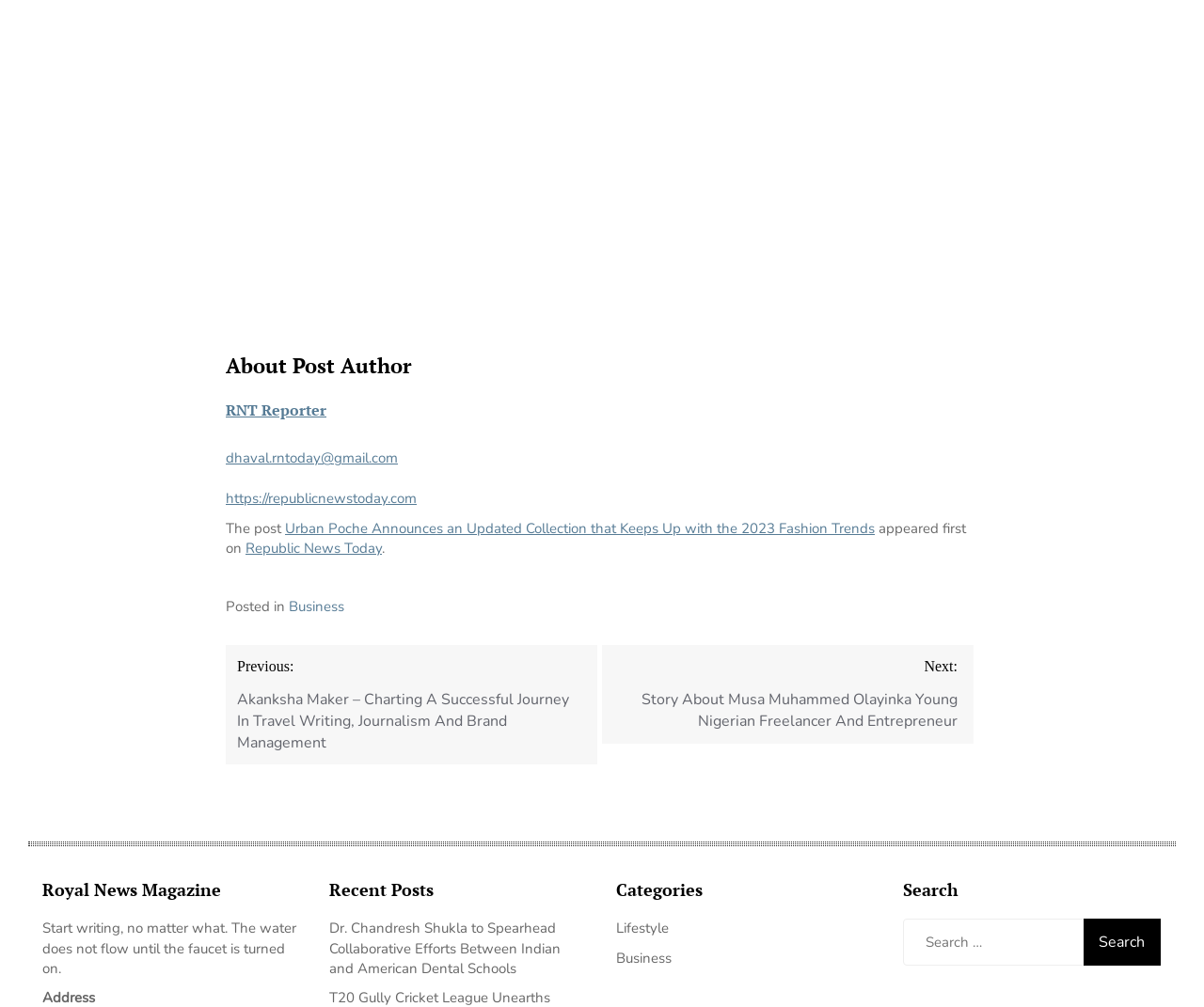Locate the bounding box coordinates of the item that should be clicked to fulfill the instruction: "View author profile".

[0.188, 0.397, 0.271, 0.418]